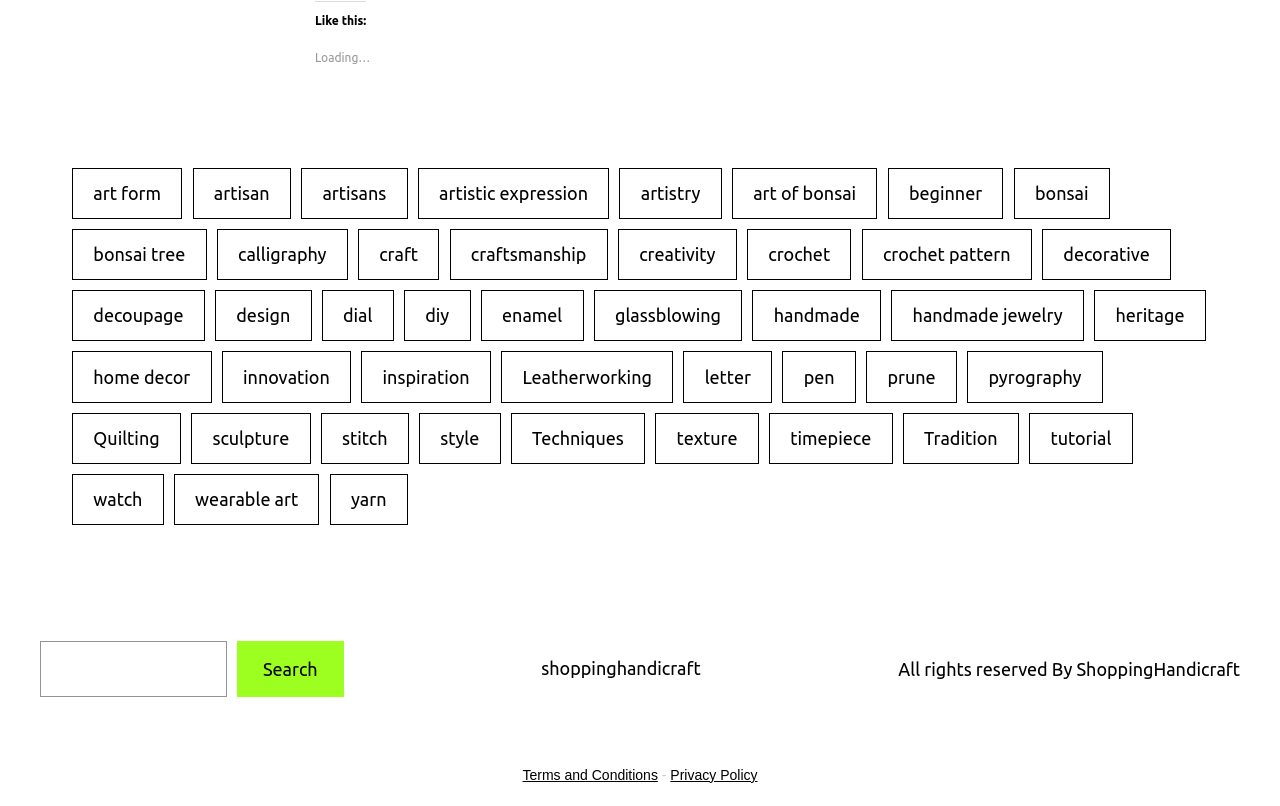Determine the bounding box coordinates of the section I need to click to execute the following instruction: "Check wishlist". Provide the coordinates as four float numbers between 0 and 1, i.e., [left, top, right, bottom].

None